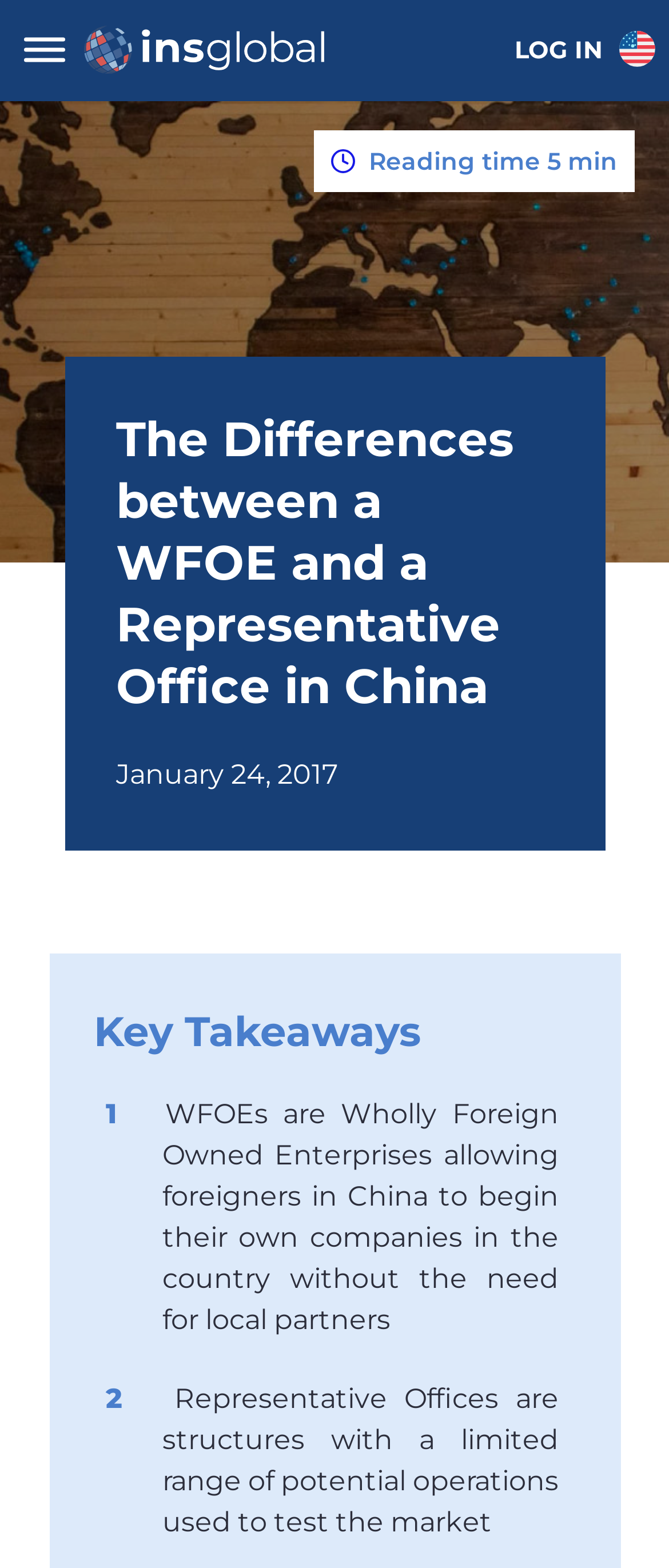Identify the bounding box for the UI element described as: "LOG IN". The coordinates should be four float numbers between 0 and 1, i.e., [left, top, right, bottom].

[0.769, 0.022, 0.9, 0.042]